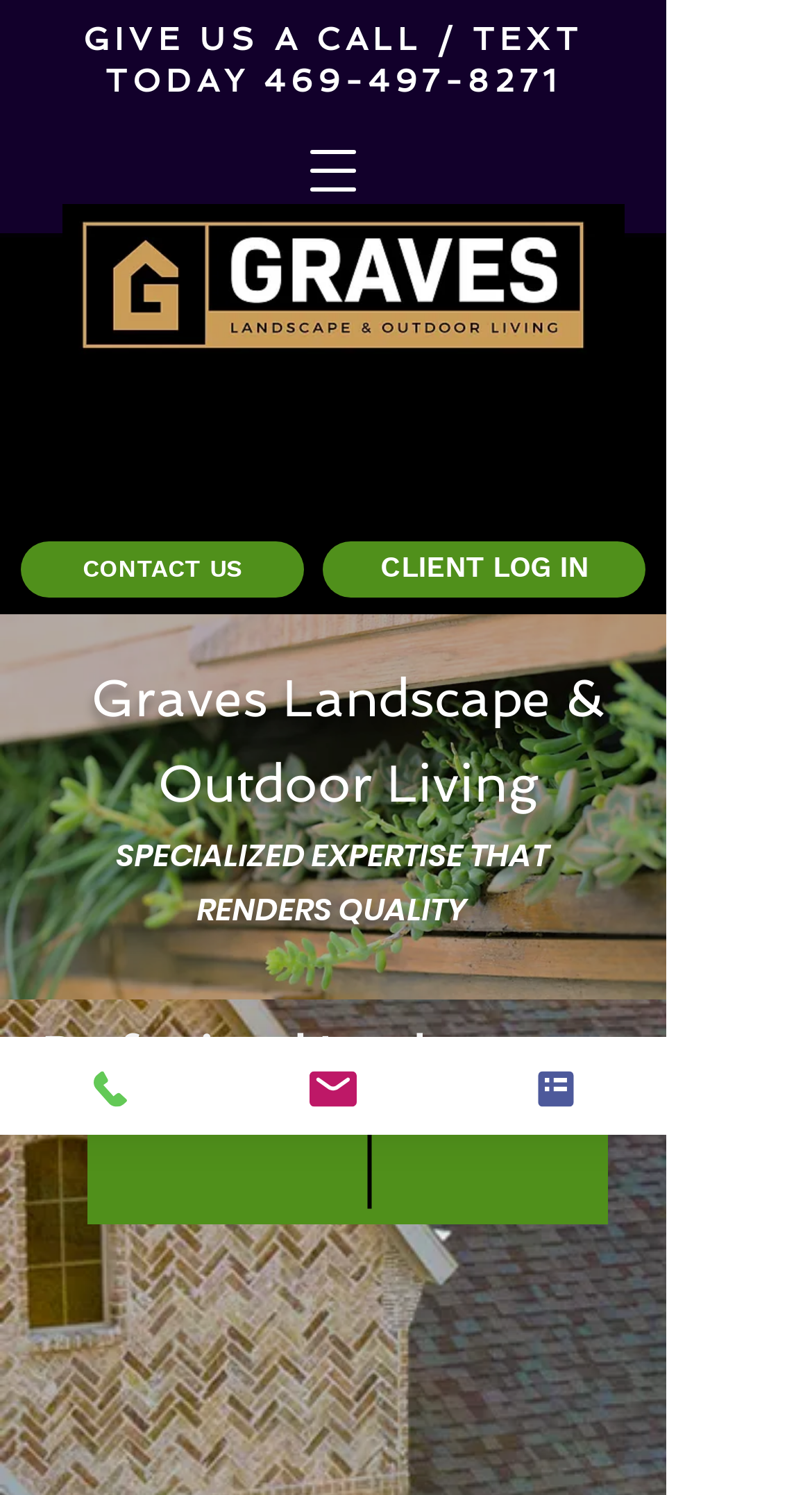Please identify the coordinates of the bounding box for the clickable region that will accomplish this instruction: "View cart".

[0.367, 0.184, 0.454, 0.24]